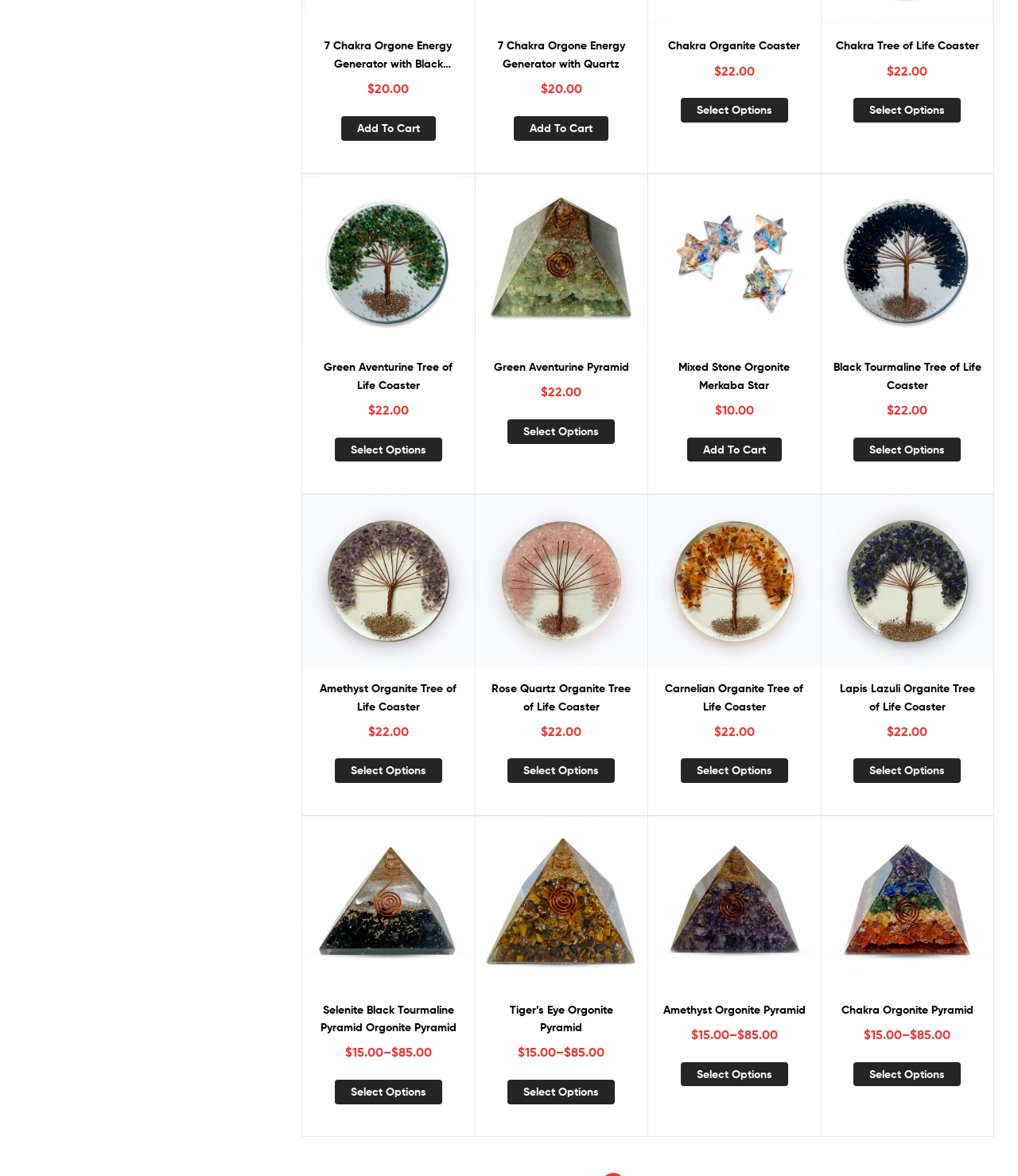What is the common theme among the products listed?
Based on the image, give a concise answer in the form of a single word or short phrase.

Orgonite products